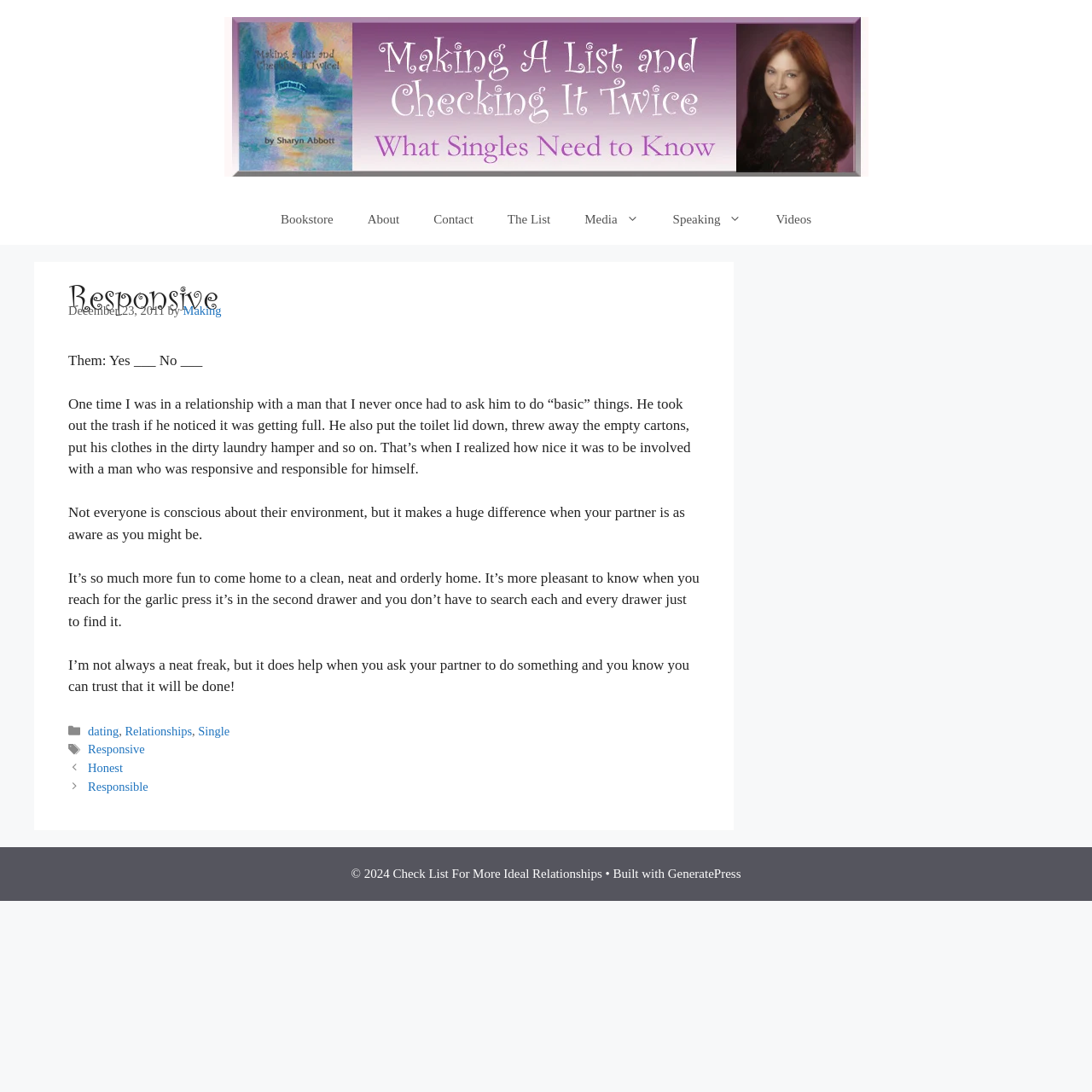Elaborate on the different components and information displayed on the webpage.

This webpage is about relationships, specifically focusing on the importance of responsiveness and responsibility in a partner. At the top, there is a banner with the site's name, "Responsive – Check List For More Ideal Relationships", accompanied by an image with the same title. Below the banner, there is a navigation menu with six links: "Bookstore", "About", "Contact", "The List", "Media", and "Speaking".

The main content of the page is an article with a header that includes the date "December 23, 2011" and a link to the author "Making". The article discusses the benefits of having a responsive and responsible partner, citing examples of how it makes a difference in daily life, such as having a clean and organized home.

The article is divided into several paragraphs, each discussing a different aspect of responsiveness and responsibility. There are five paragraphs in total, with the last one mentioning the importance of trust in a relationship.

At the bottom of the article, there is a footer section with metadata about the post, including categories and tags. The categories are "dating", "Relationships", and "Single", while the tags are "Responsive". There are also links to other posts, including "Honest" and "Responsible".

Finally, at the very bottom of the page, there is a copyright notice with the year 2024 and a mention of the website being built with GeneratePress.